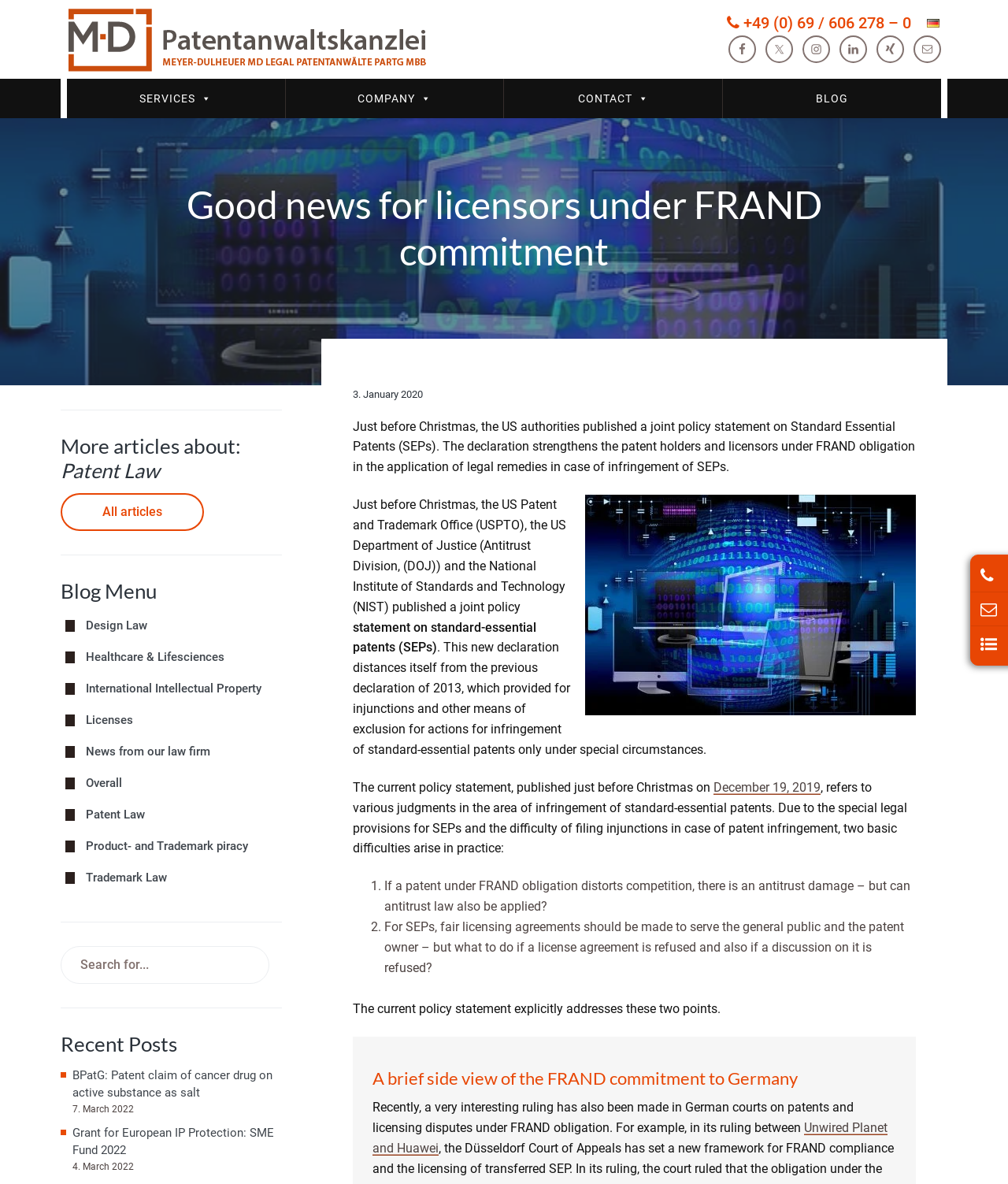How many social media links are there?
Provide a detailed answer to the question, using the image to inform your response.

I counted the number of social media links by looking at the icons and links at the top right corner of the webpage, which include Facebook, Twitter, Instagram, LinkedIn, and Xing.